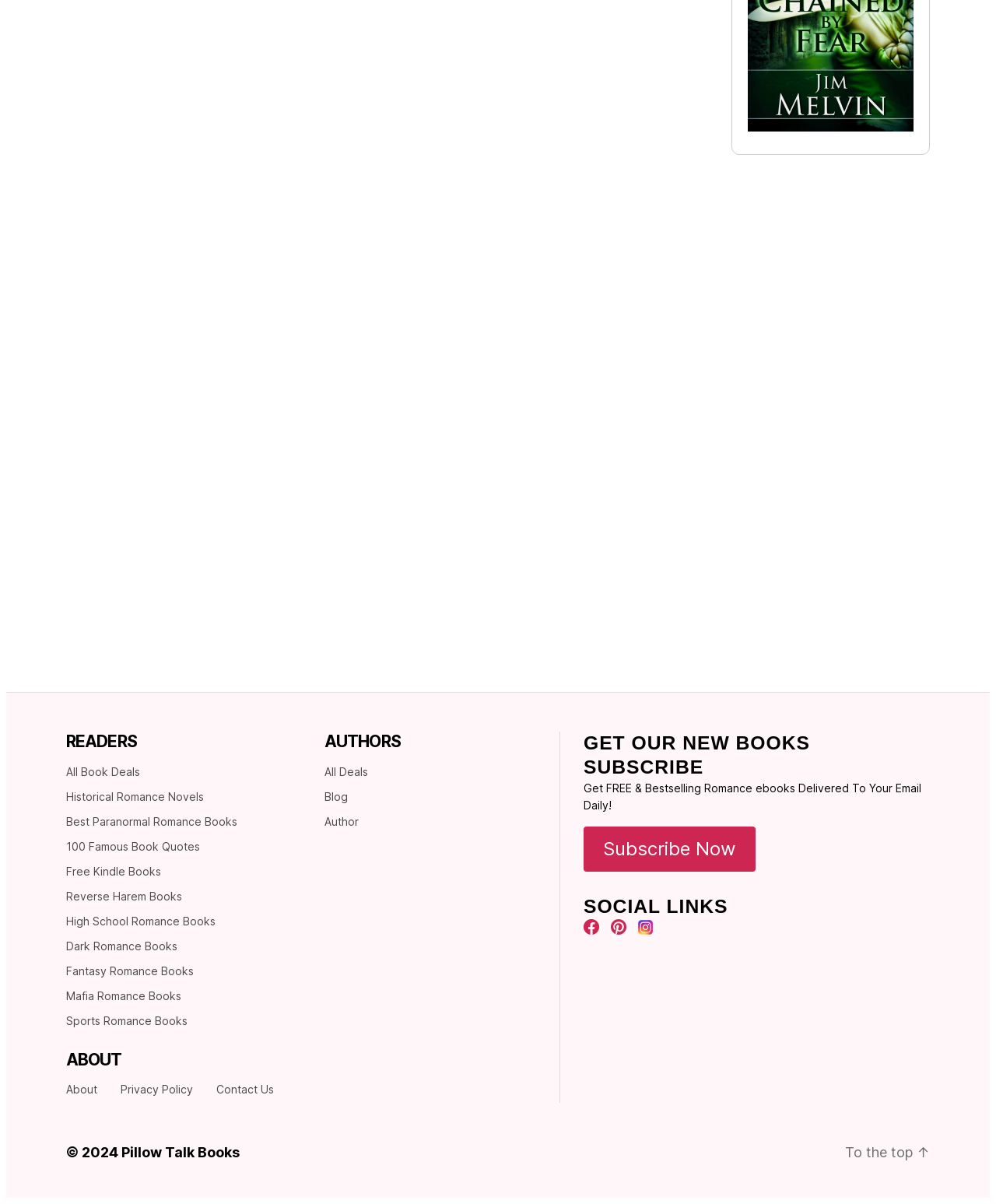What type of books are listed under 'READERS'?
Using the visual information, answer the question in a single word or phrase.

Romance novels